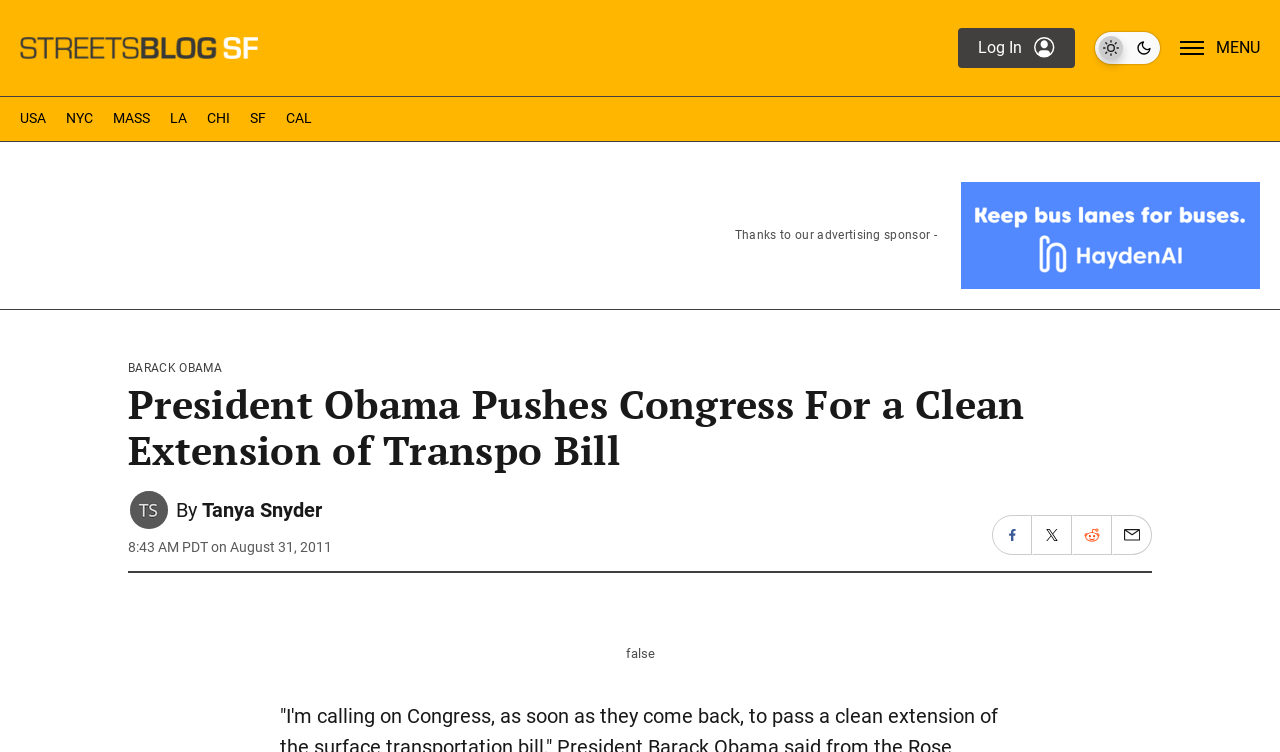Specify the bounding box coordinates of the region I need to click to perform the following instruction: "Log in". The coordinates must be four float numbers in the range of 0 to 1, i.e., [left, top, right, bottom].

[0.748, 0.037, 0.84, 0.091]